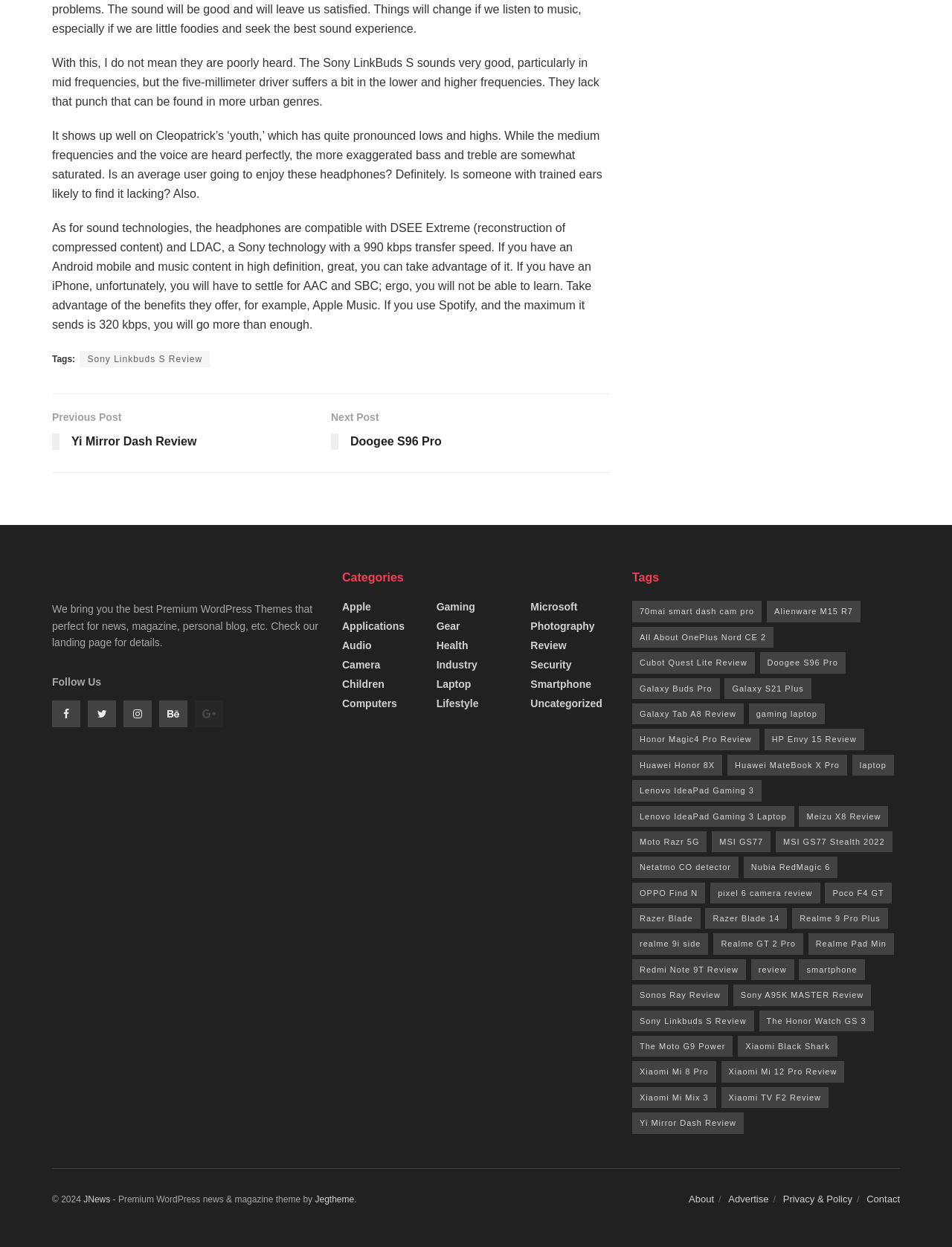Give a one-word or short phrase answer to the question: 
What is the name of the dash cam being reviewed?

70mai smart dash cam pro